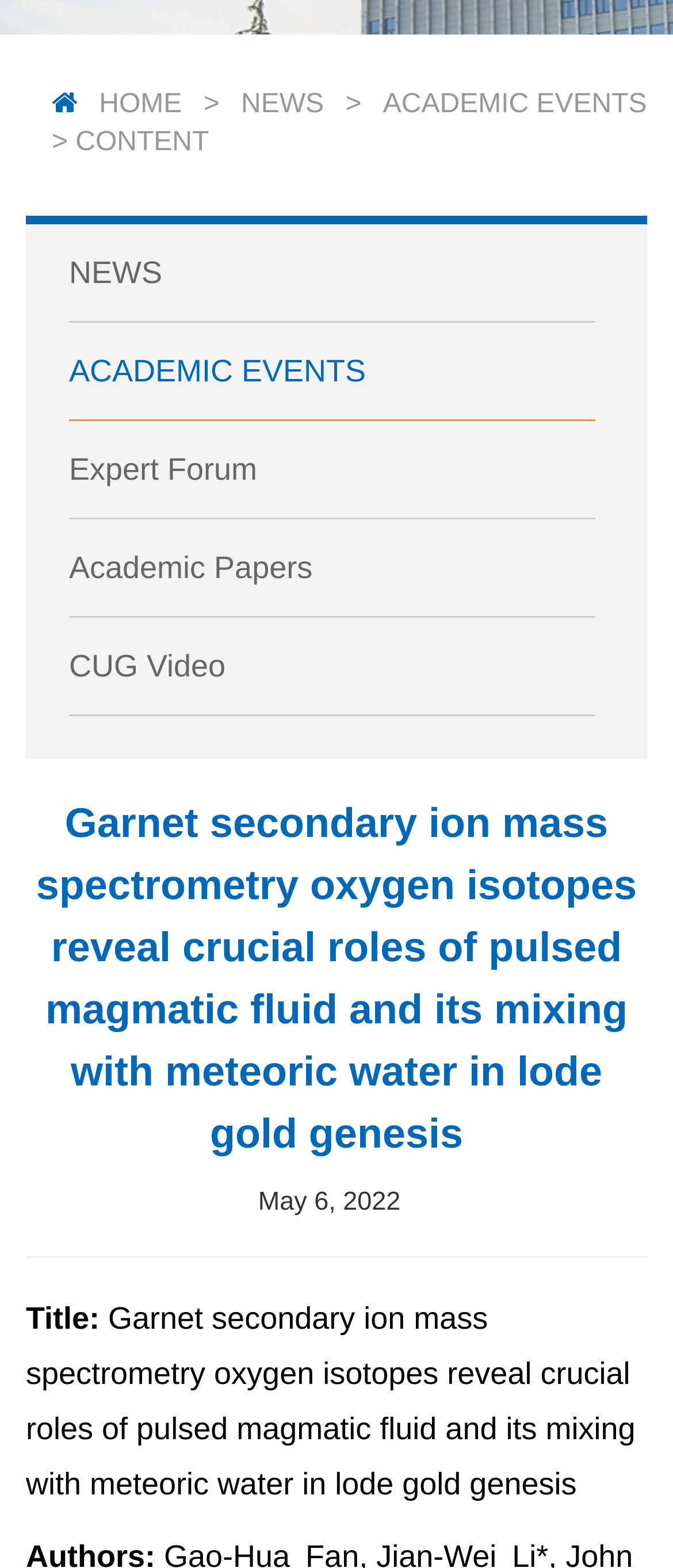Using the format (top-left x, top-left y, bottom-right x, bottom-right y), and given the element description, identify the bounding box coordinates within the screenshot: NEWS

[0.103, 0.143, 0.885, 0.206]